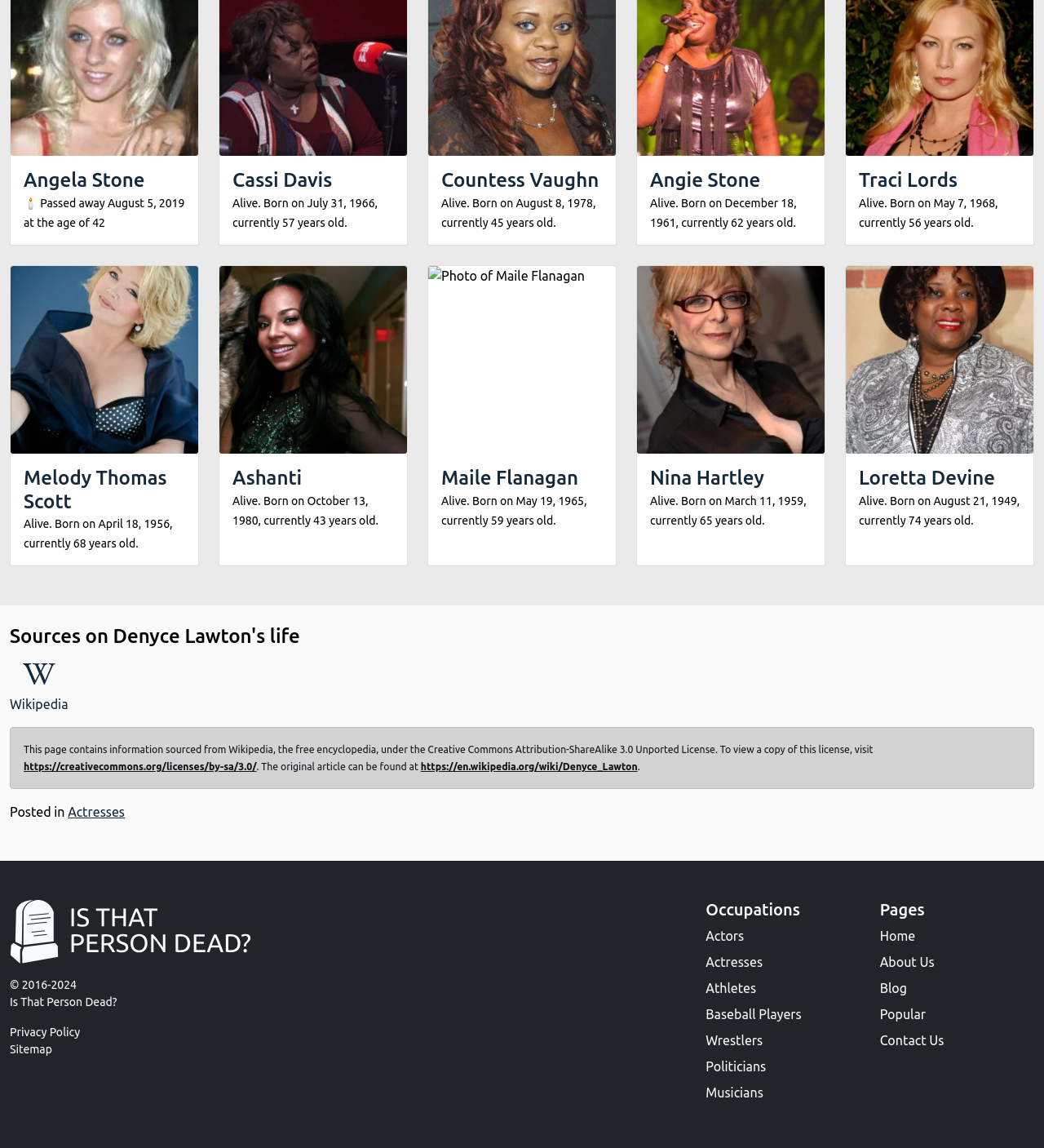What is the source of the information on this webpage? From the image, respond with a single word or brief phrase.

Wikipedia